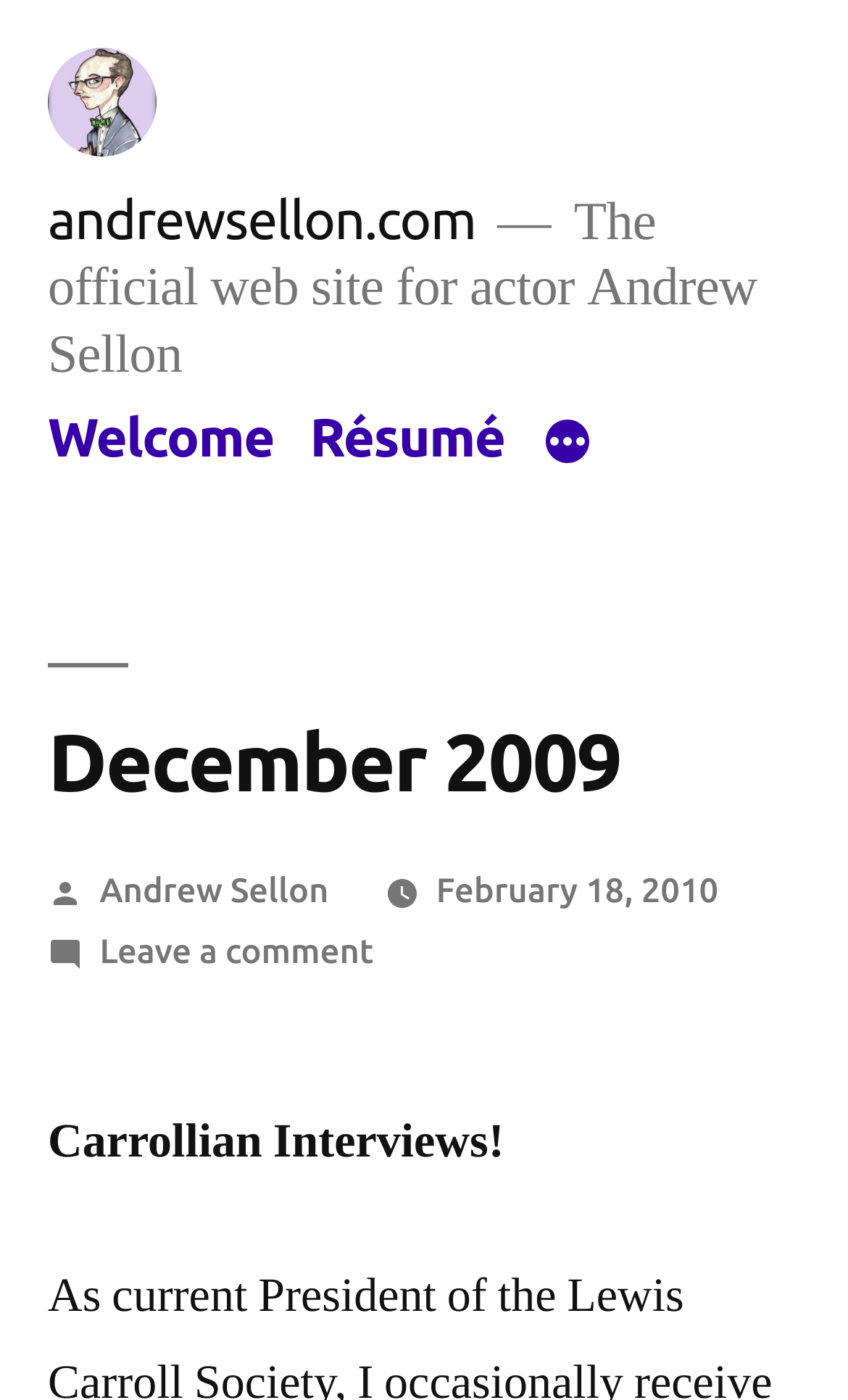Give a detailed account of the webpage, highlighting key information.

The webpage is the official website of actor Andrew Sellon, as indicated by the static text at the top. At the top left, there is a link and an image, both with the text "andrewsellon.com". Below this, there is a static text describing the website's purpose.

A top menu navigation bar is located below, spanning almost the entire width of the page. It contains three links: "Welcome", "Résumé", and a "More" button that has a popup menu. The "More" button is located at the far right of the navigation bar.

Below the navigation bar, there is a header section with a heading that reads "December 2009". This is followed by a section with the text "Posted by" and a link to "Andrew Sellon". There is also a link to "February 18, 2010" with a time element, and another link to "Leave a comment on December 2009".

Finally, there is a static text section with the title "Carrollian Interviews!" located at the bottom left of the page.